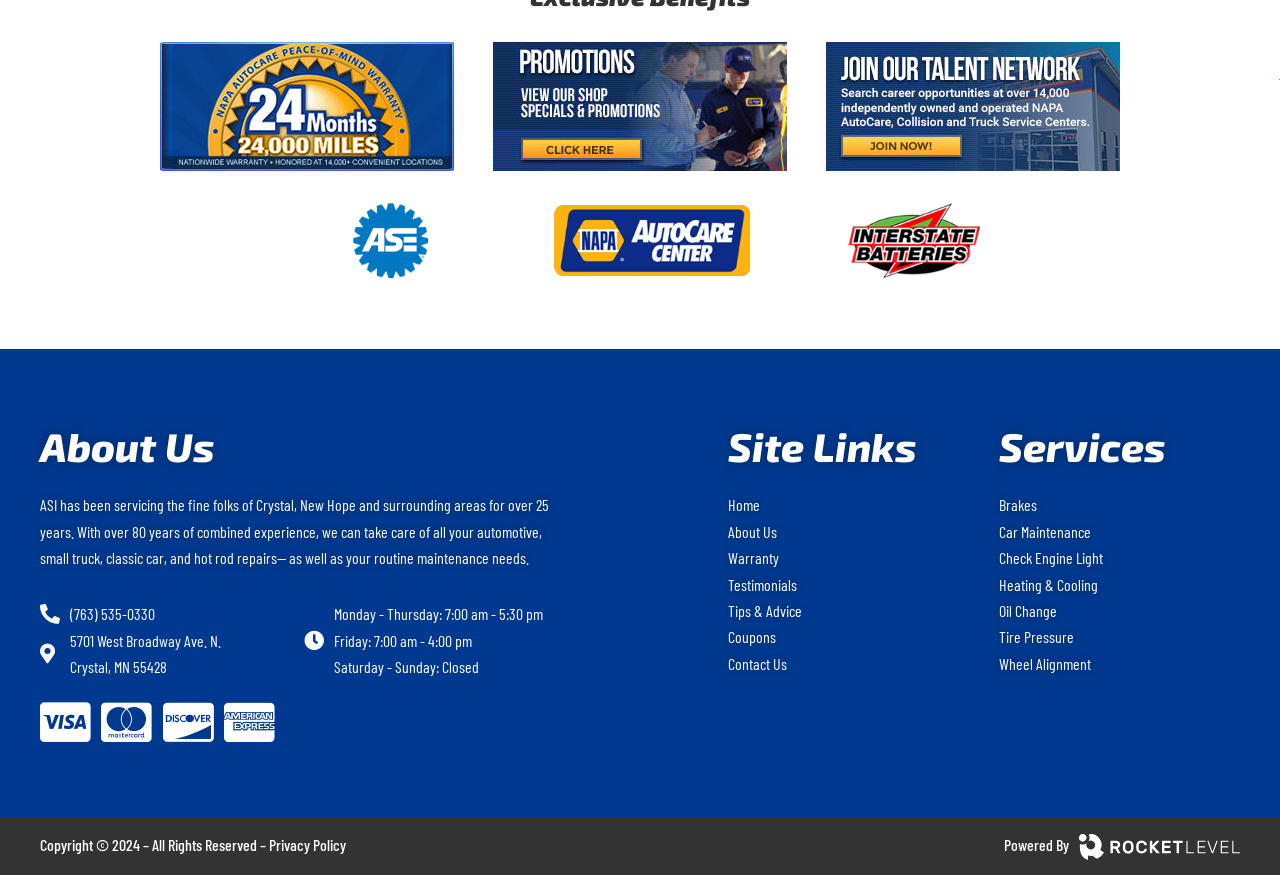Using the information in the image, could you please answer the following question in detail:
What is the name of the company?

The company name can be inferred from the 'About Us' section, which mentions 'ASI has been servicing the fine folks of Crystal, New Hope and surrounding areas for over 25 years.'